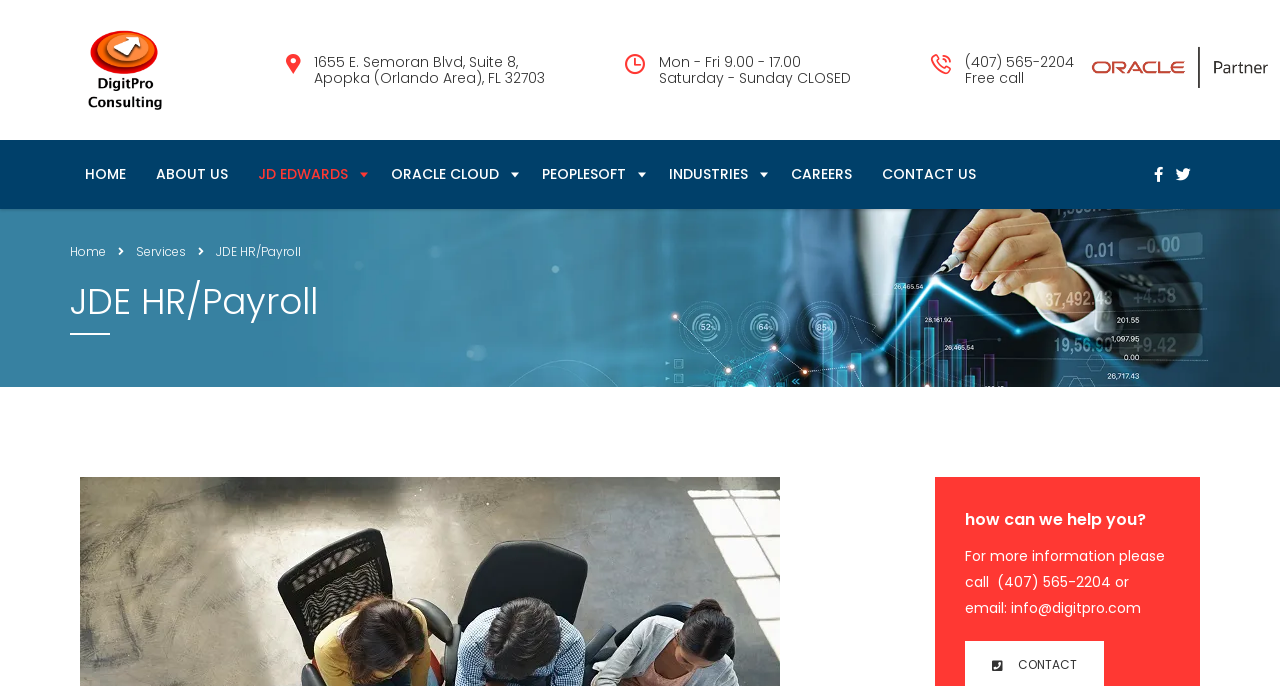What services does the company offer?
Please answer the question with a single word or phrase, referencing the image.

JDE HR/Payroll, Oracle Cloud, etc.